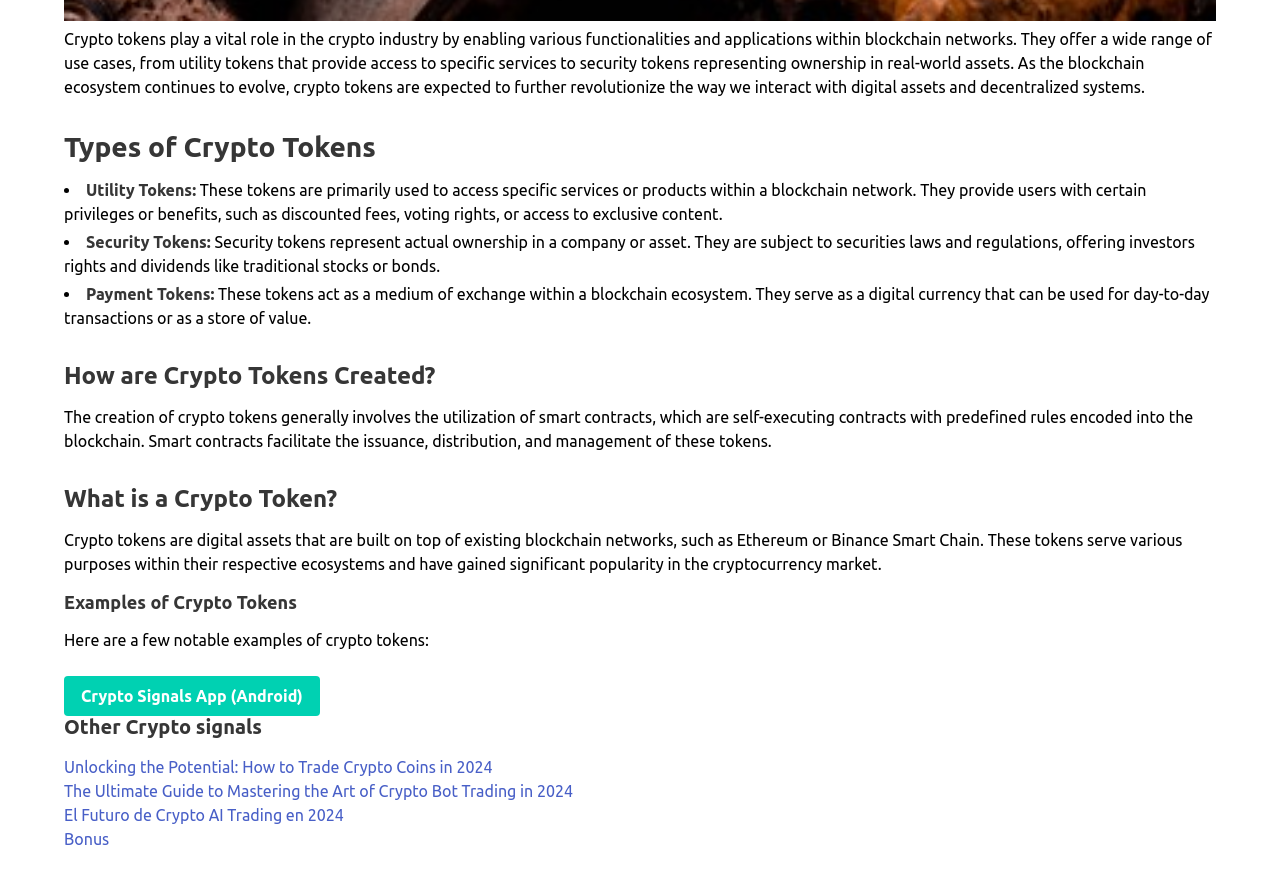Identify the bounding box coordinates for the UI element described as: "Crypto Signals App (Android)".

[0.05, 0.773, 0.25, 0.819]